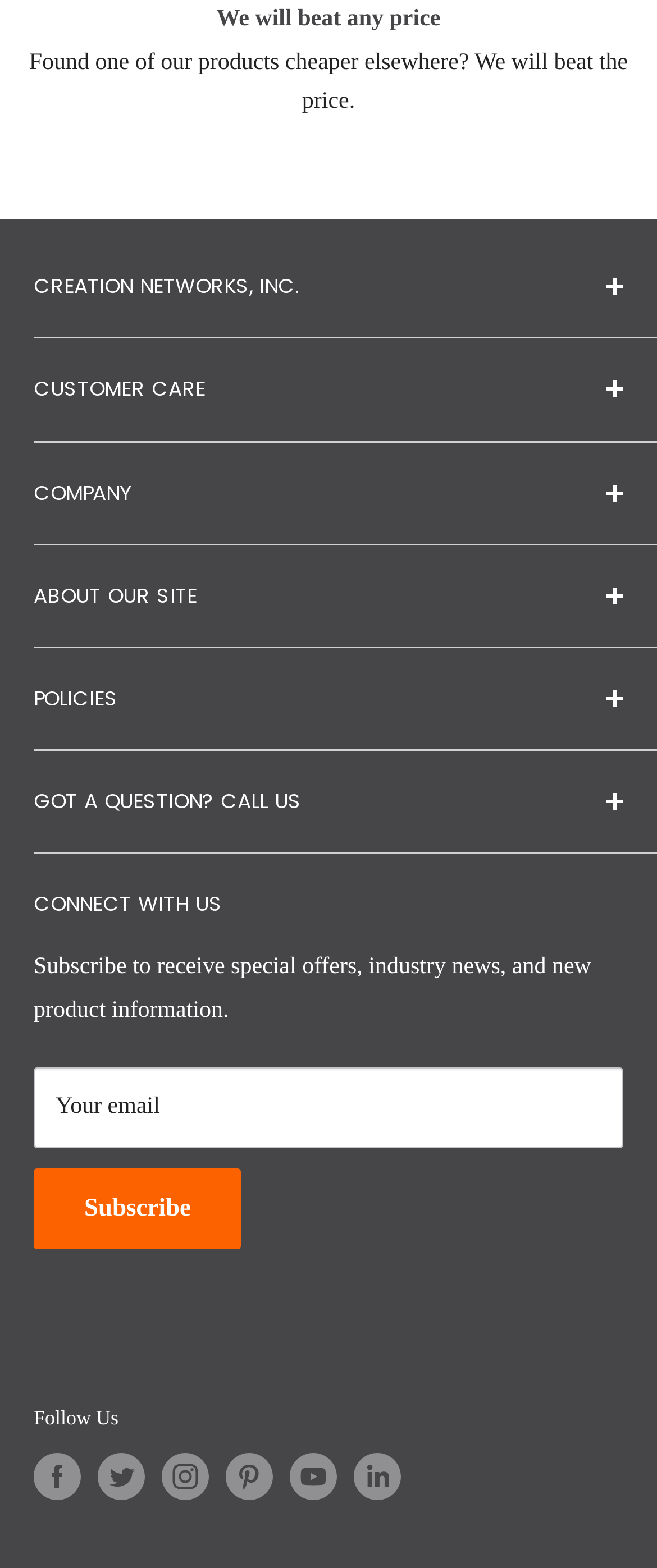Predict the bounding box of the UI element that fits this description: "1-888-230-3661".

[0.051, 0.502, 0.303, 0.521]